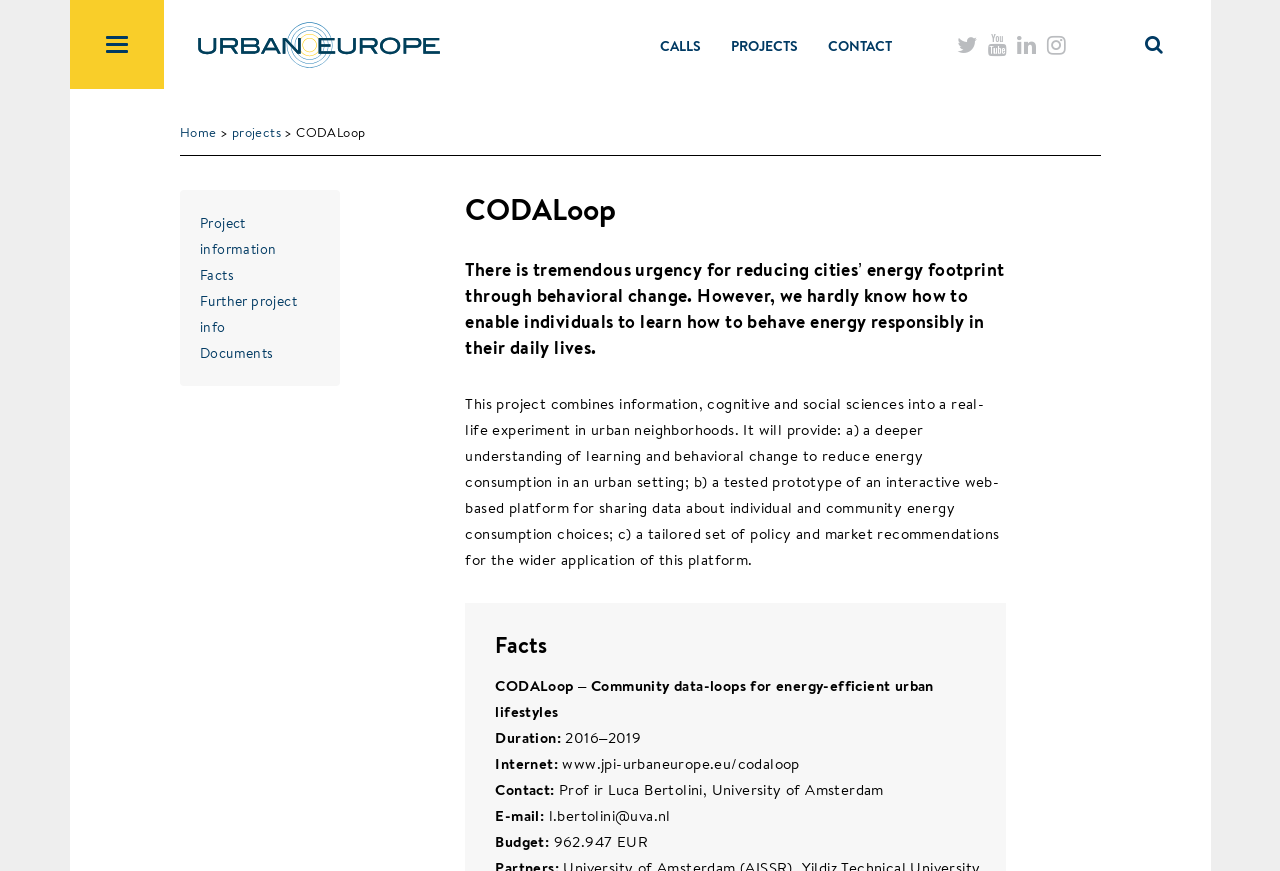What is the purpose of the CODALoop project?
Answer the question with a detailed explanation, including all necessary information.

According to the static text on the webpage, 'This project combines information, cognitive and social sciences into a real-life experiment in urban neighborhoods. It will provide: a) a deeper understanding of learning and behavioral change to reduce energy consumption in an urban setting...'.